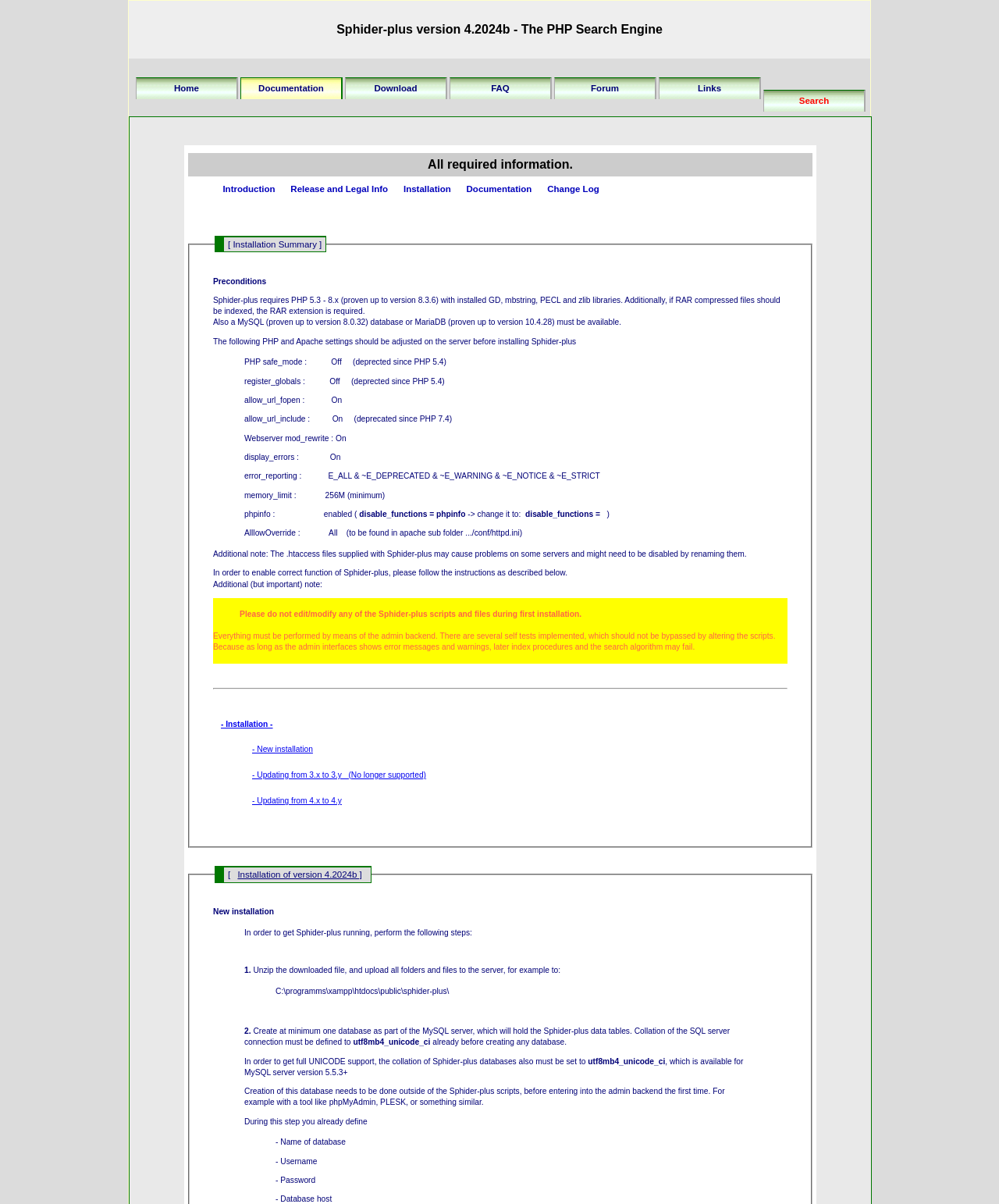Extract the bounding box coordinates of the UI element described by: "Change Log". The coordinates should include four float numbers ranging from 0 to 1, e.g., [left, top, right, bottom].

[0.54, 0.149, 0.608, 0.165]